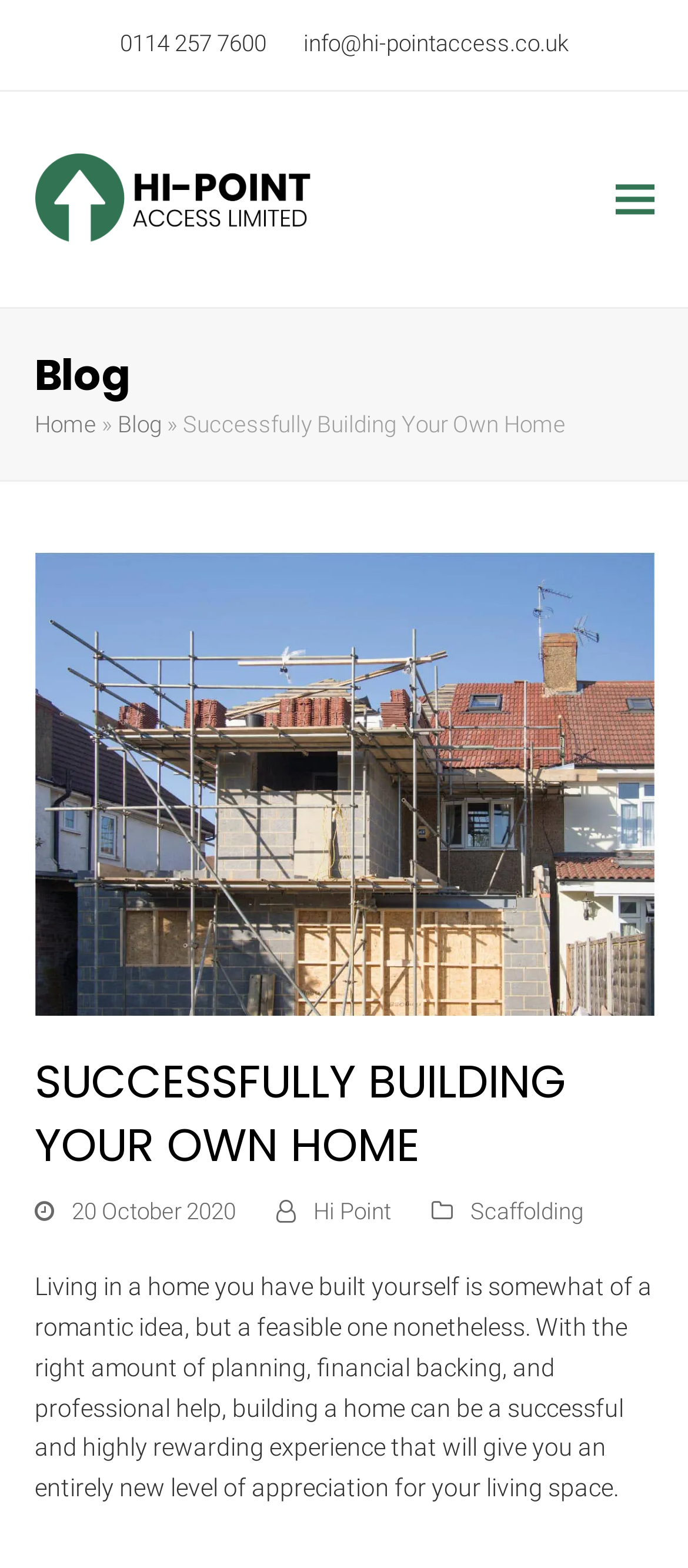From the element description: "Hi Point", extract the bounding box coordinates of the UI element. The coordinates should be expressed as four float numbers between 0 and 1, in the order [left, top, right, bottom].

[0.455, 0.765, 0.568, 0.781]